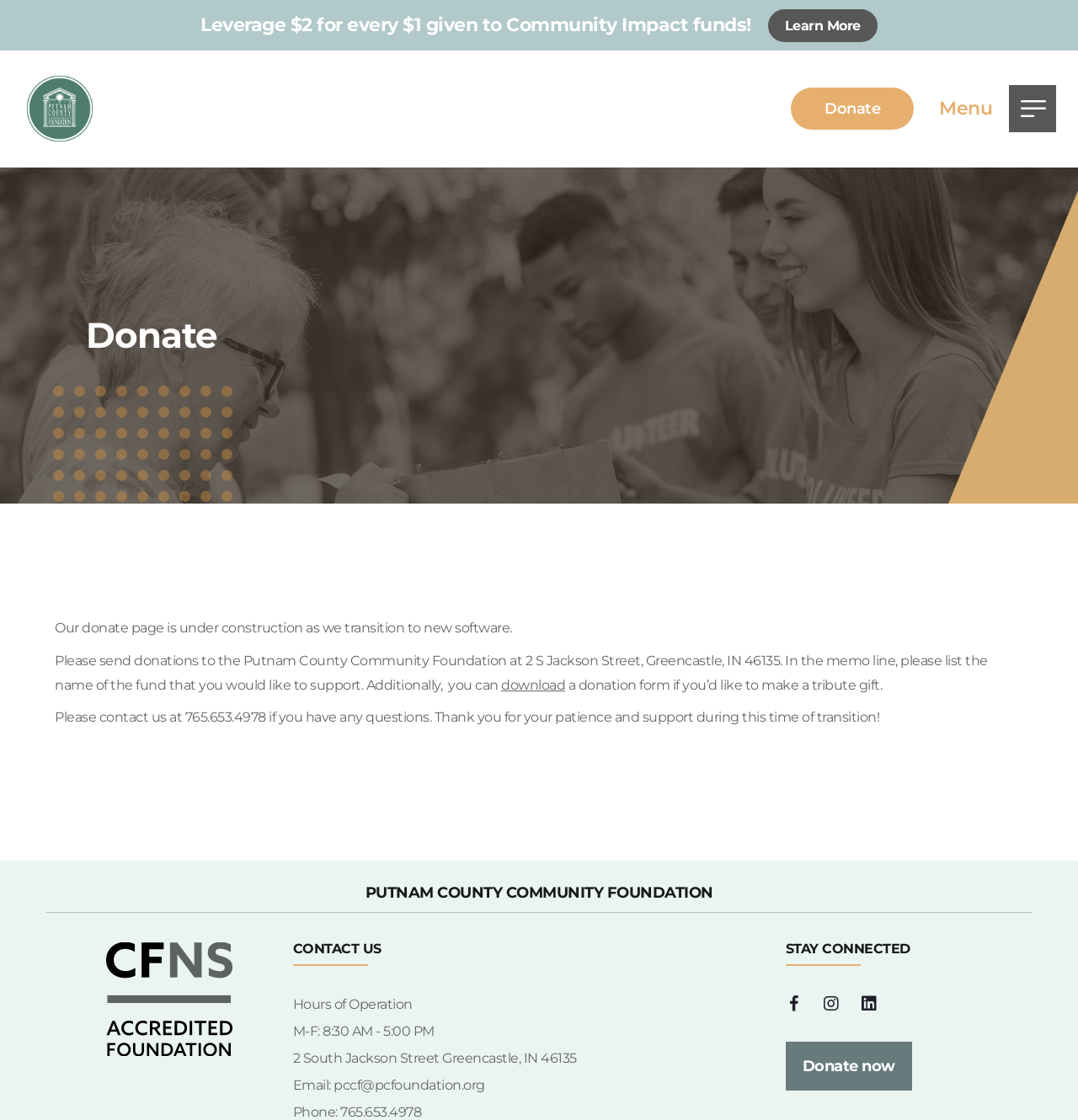Locate the bounding box coordinates of the area where you should click to accomplish the instruction: "Click on the 'Post Comment' button".

None